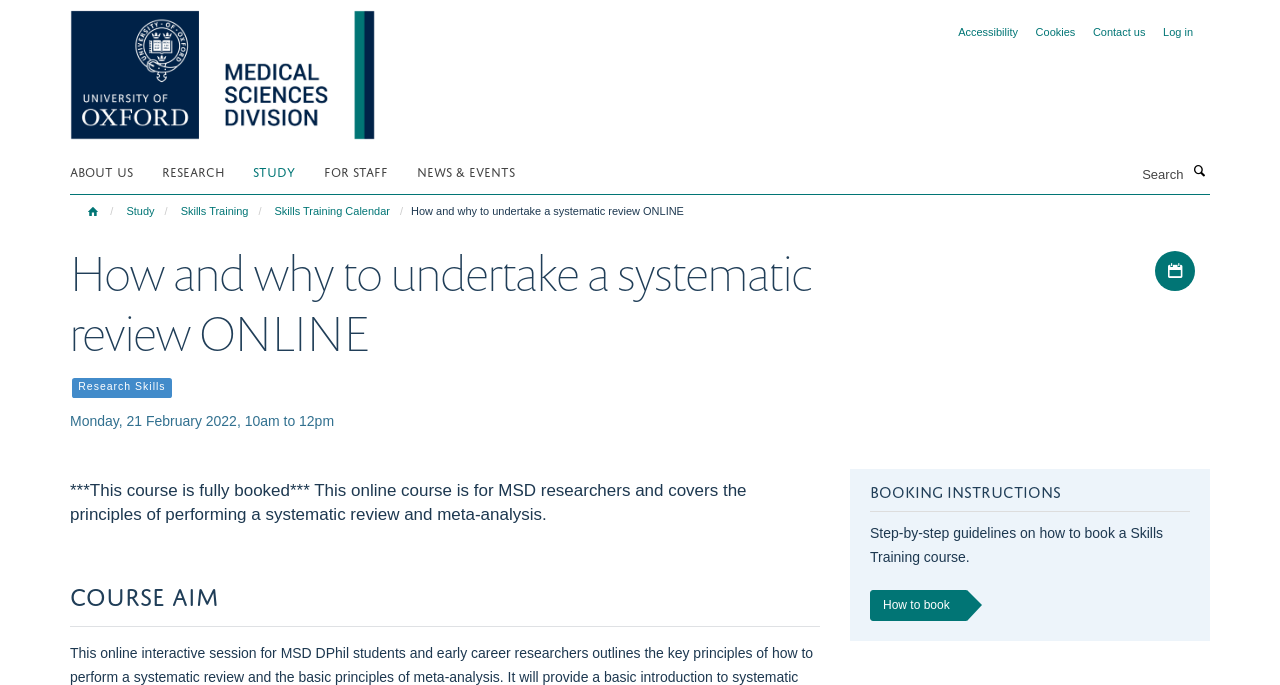Find the bounding box coordinates for the area that must be clicked to perform this action: "Log in to the system".

[0.909, 0.038, 0.932, 0.055]